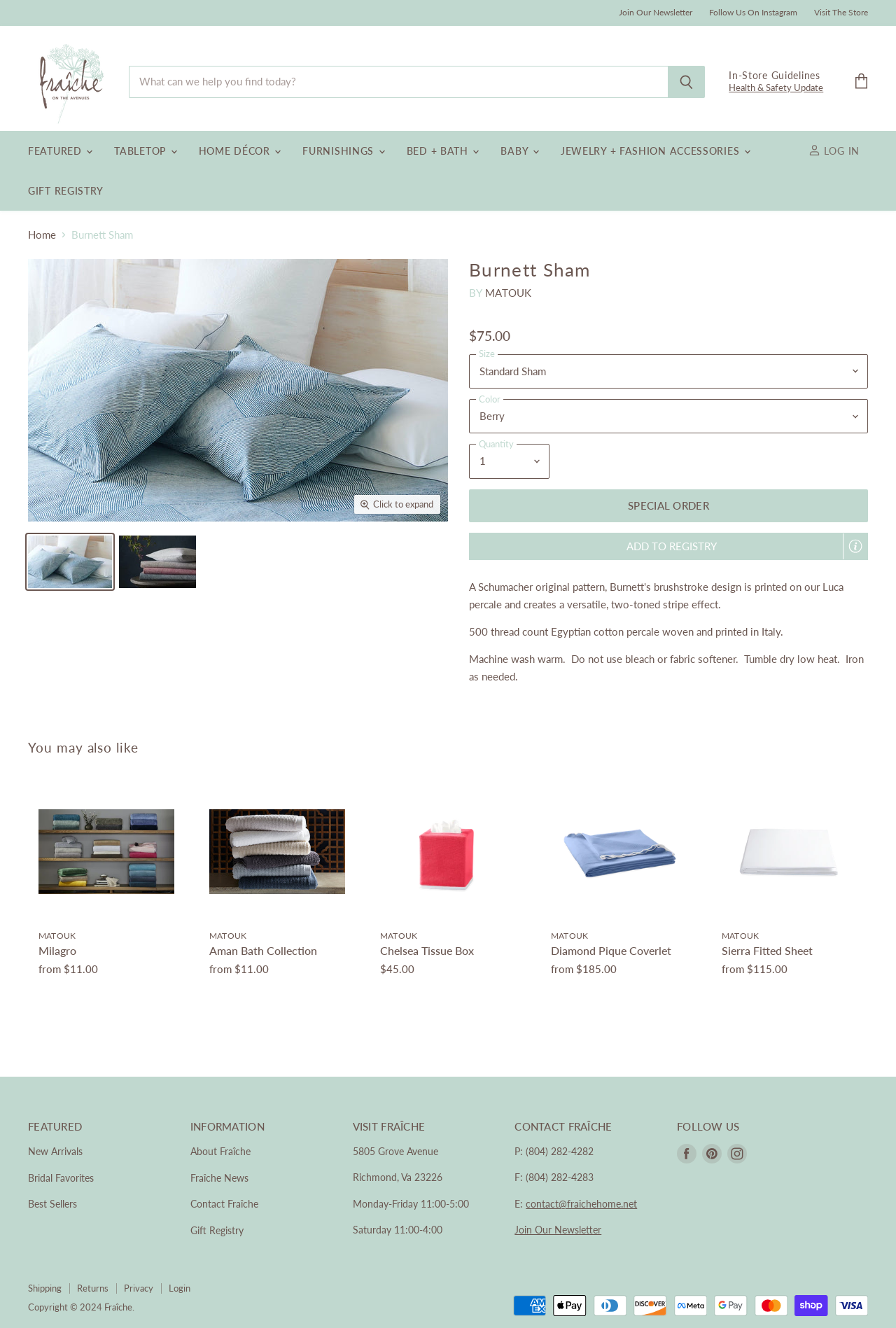Please find the bounding box coordinates of the element's region to be clicked to carry out this instruction: "Select a size for the Burnett Sham".

[0.523, 0.267, 0.969, 0.293]